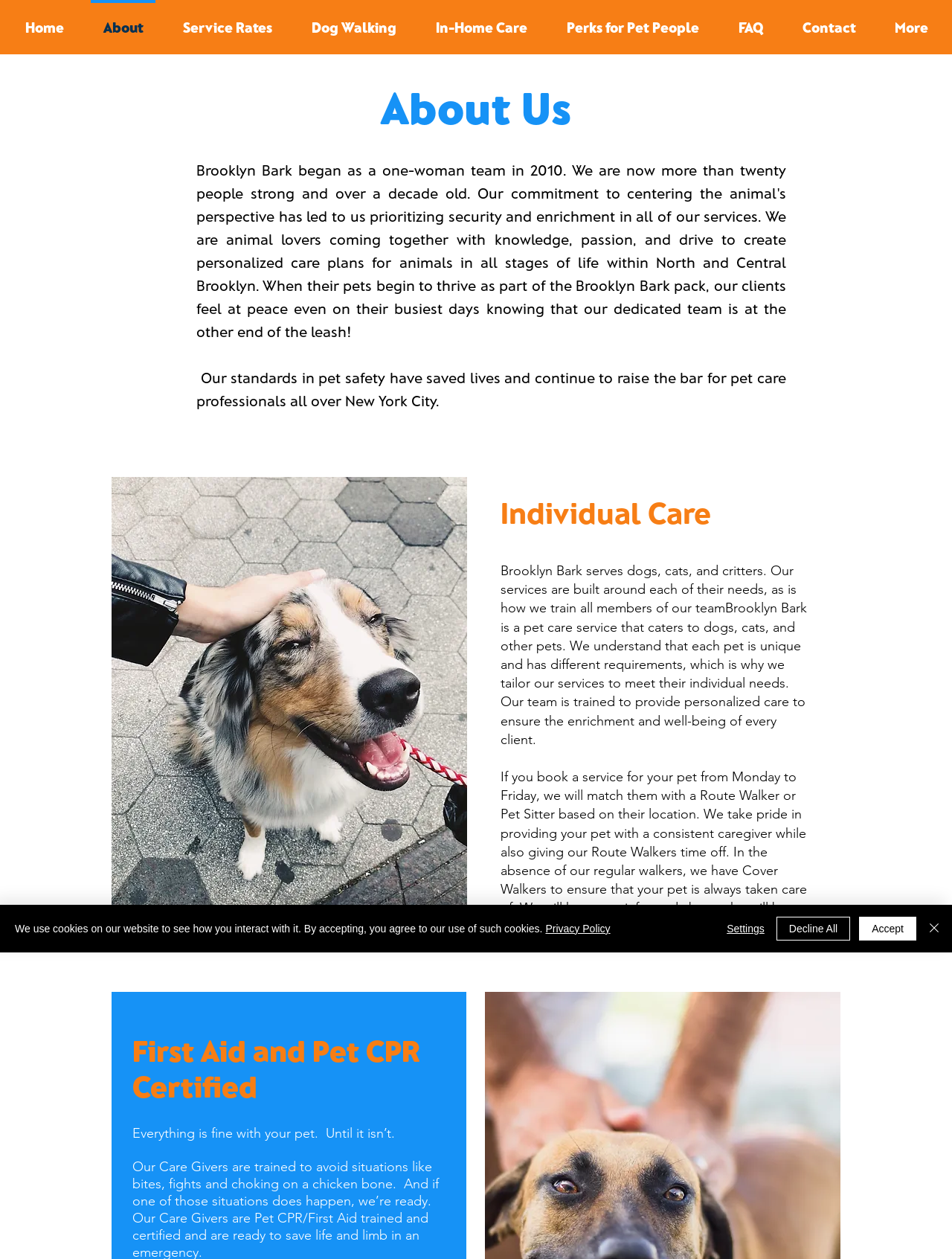What is the purpose of the Route Walkers?
Look at the image and respond with a one-word or short phrase answer.

To provide consistent caregiver